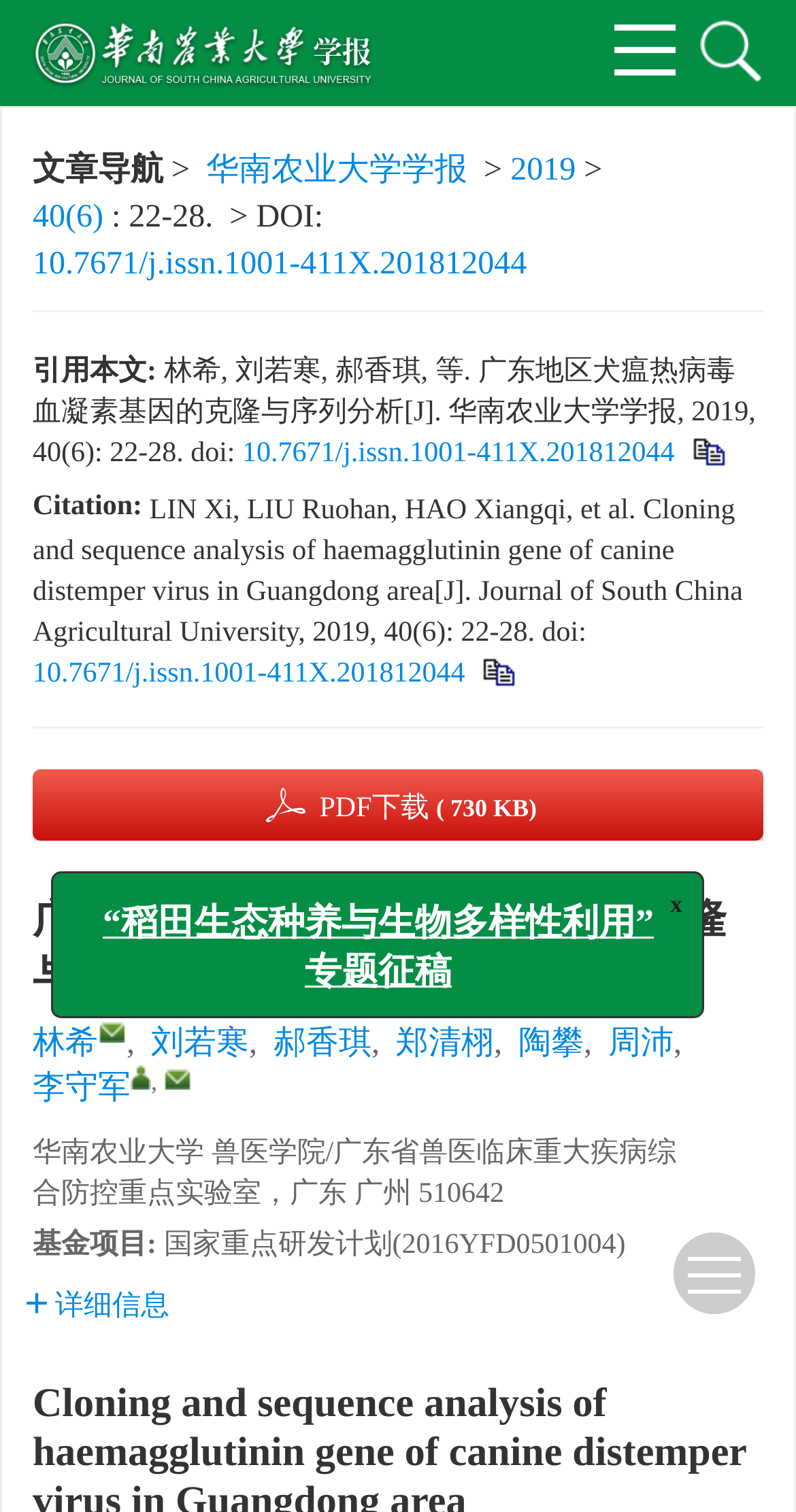Please locate the bounding box coordinates of the element's region that needs to be clicked to follow the instruction: "View the article navigation". The bounding box coordinates should be provided as four float numbers between 0 and 1, i.e., [left, top, right, bottom].

[0.041, 0.101, 0.205, 0.124]